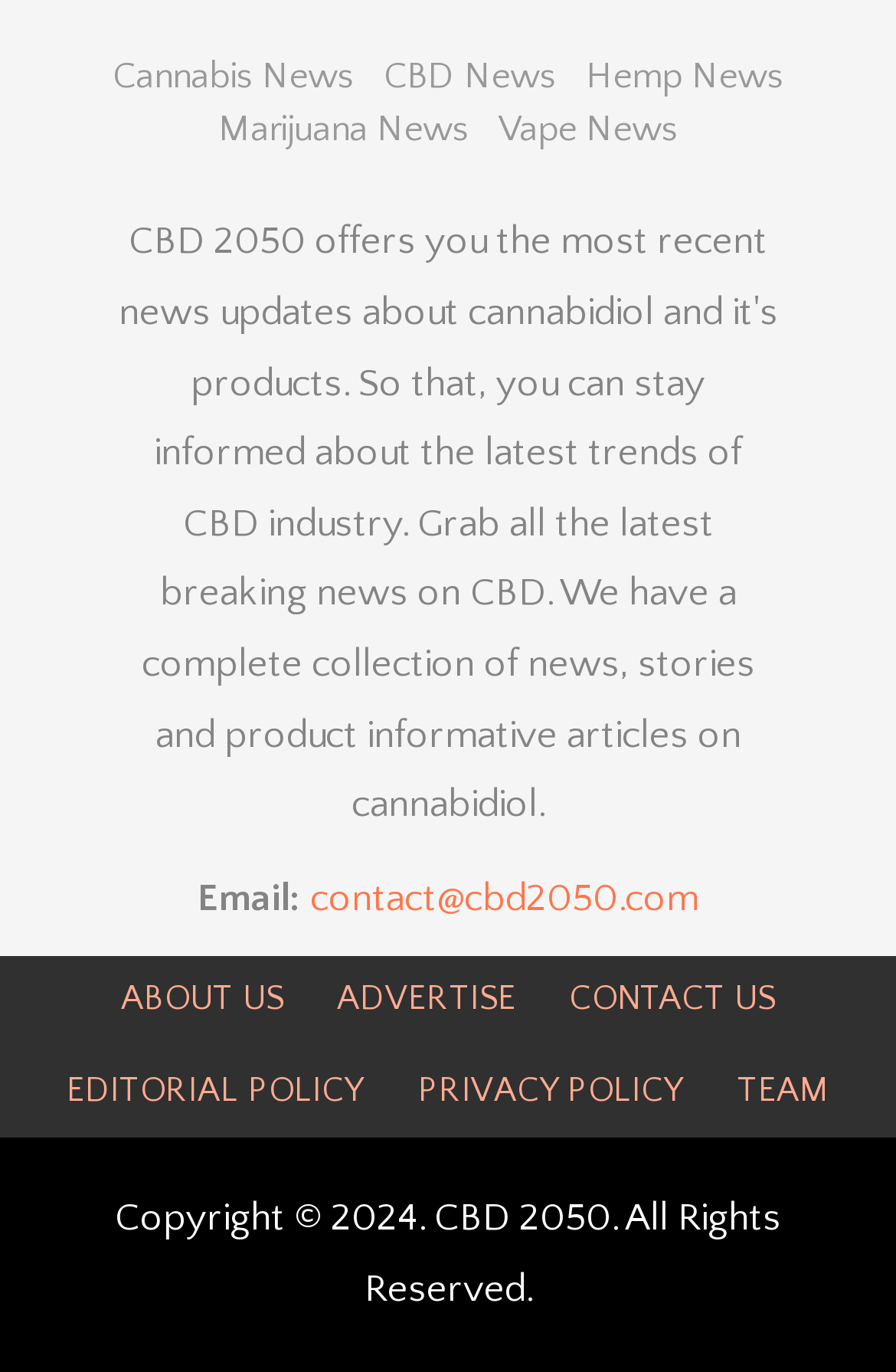What is the domain of the website's email?
Please respond to the question thoroughly and include all relevant details.

From the contact email address, contact@cbd2050.com, I can extract the domain, which is cbd2050.com, indicating that the website's email domain is cbd2050.com.